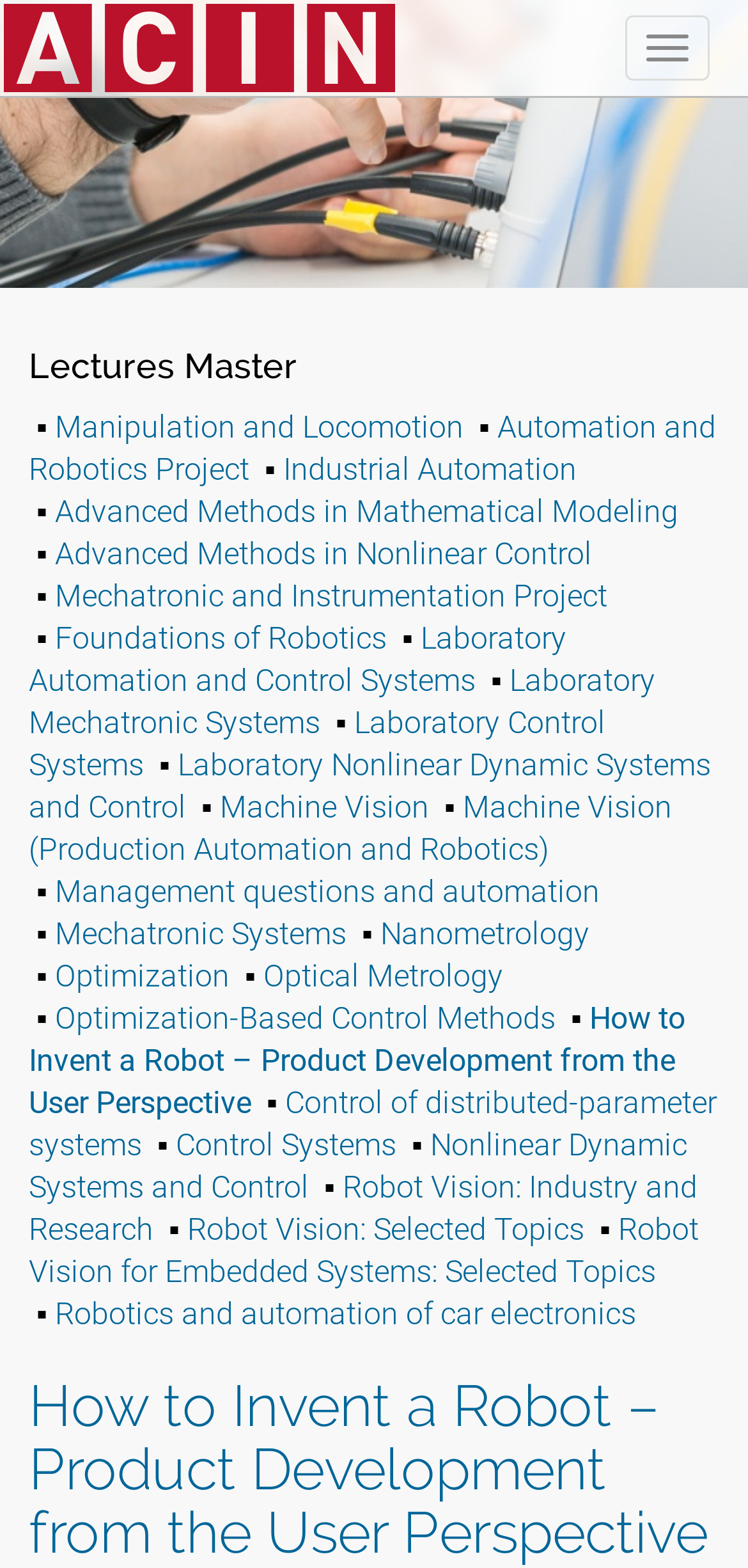Select the bounding box coordinates of the element I need to click to carry out the following instruction: "Visit the Automation and Robotics Project page".

[0.038, 0.261, 0.957, 0.311]